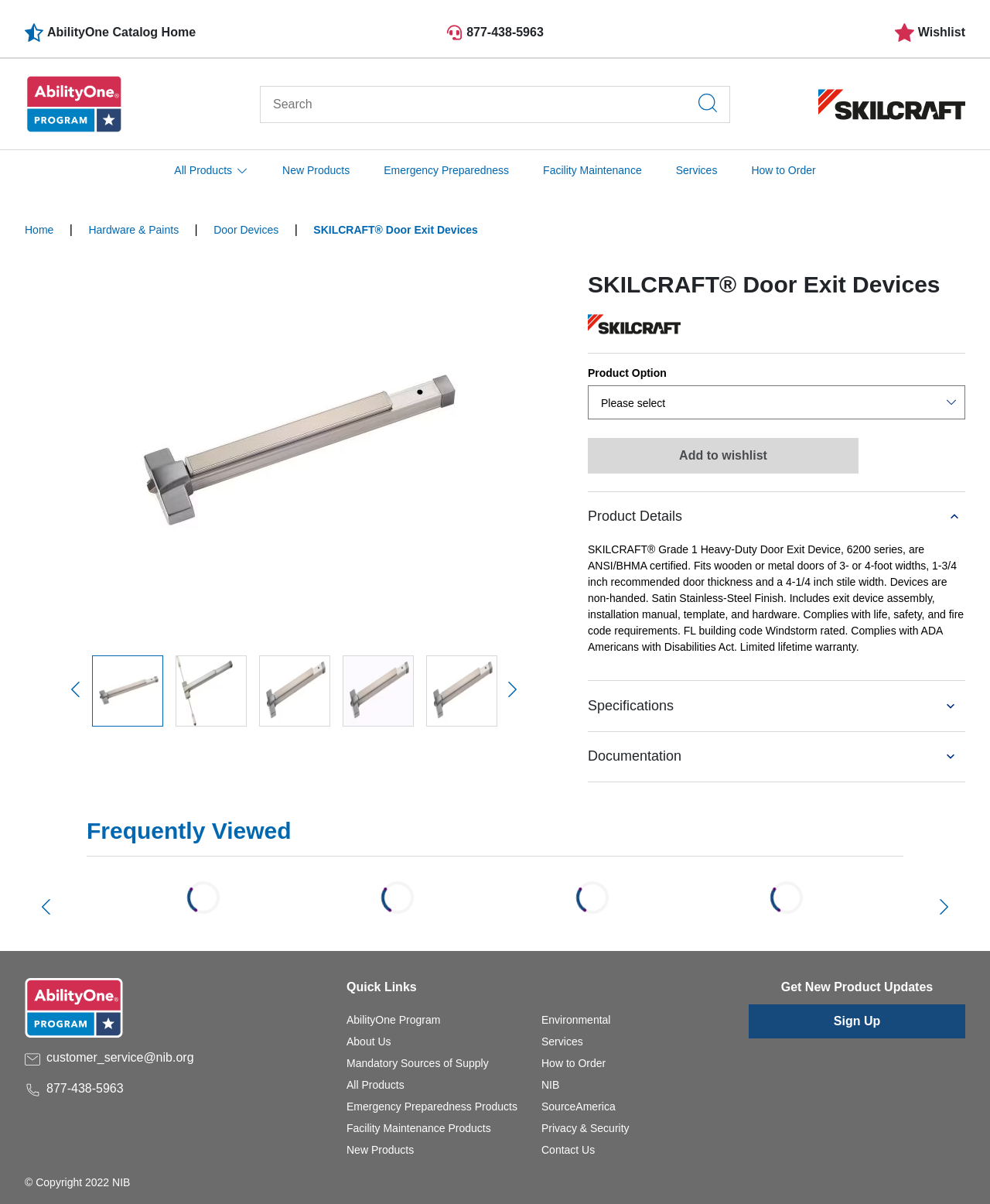What is the phone number to contact for customer service?
Please use the image to provide an in-depth answer to the question.

The phone number to contact for customer service can be found at the bottom of the webpage, where it is listed as '877-438-5963'.